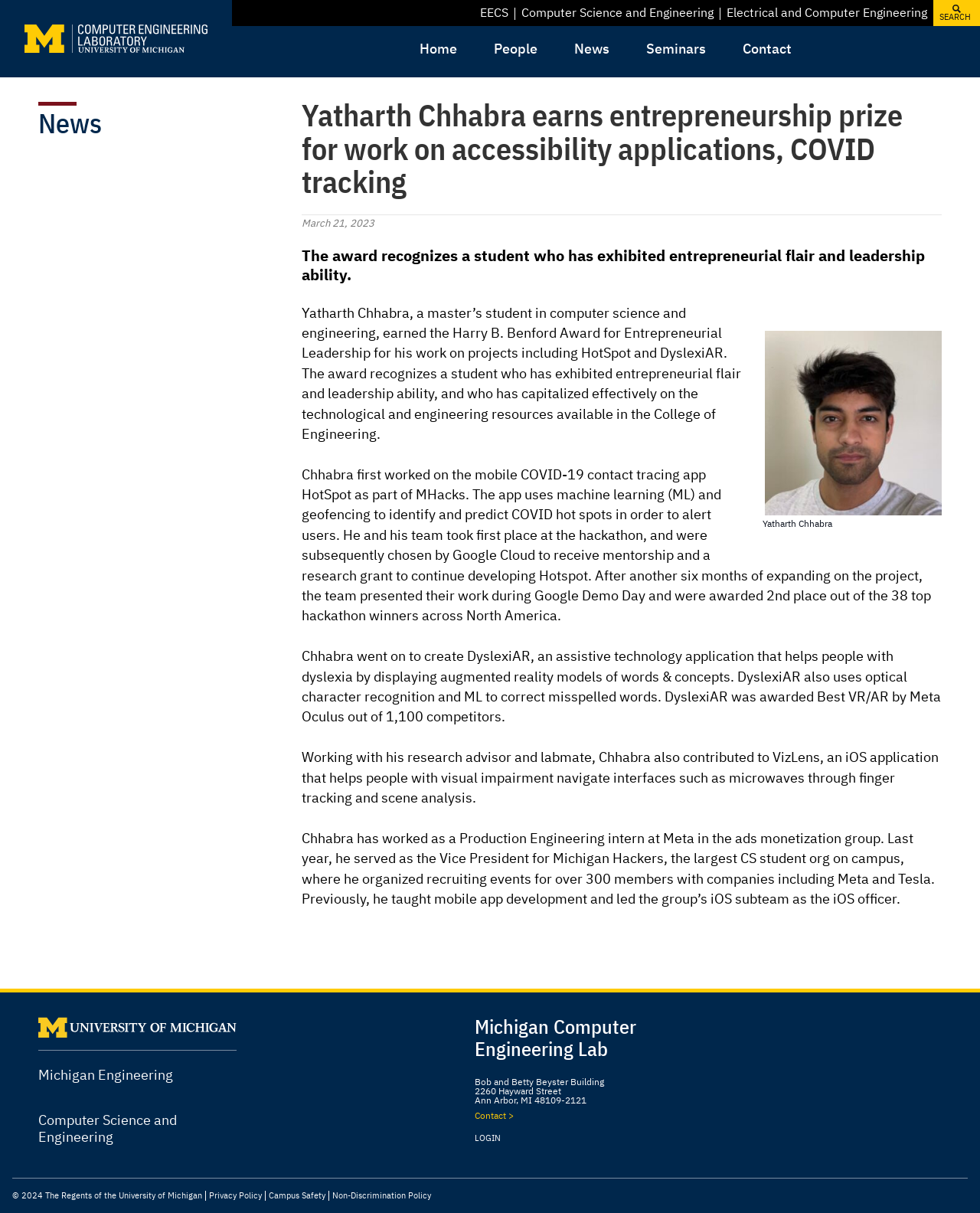Answer succinctly with a single word or phrase:
What is the name of the mobile COVID-19 contact tracing app developed by Yatharth Chhabra?

HotSpot